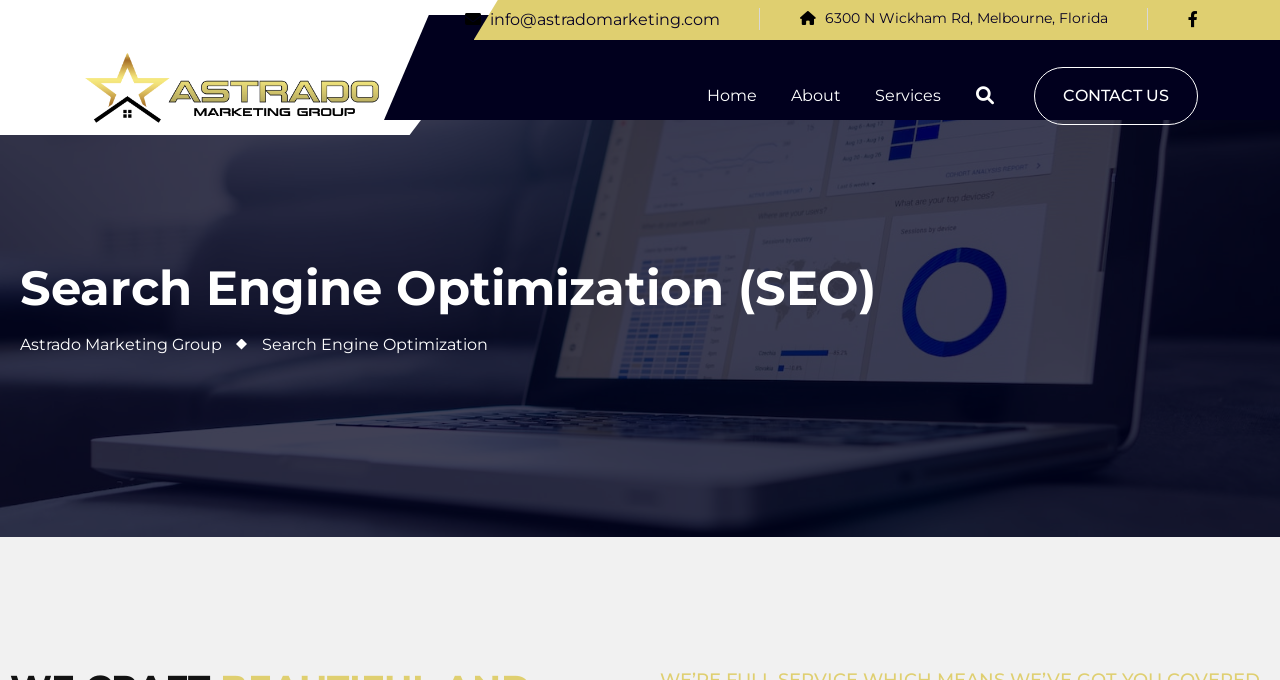Describe every aspect of the webpage comprehensively.

The webpage is about Astrado Marketing Group, specifically focusing on Search Engine Optimization (SEO). At the top left corner, there is a logo of Astrado Marketing Group, accompanied by an image of the same logo. Below the logo, there is a horizontal navigation menu with links to "Home", "About", and "Services". 

To the right of the navigation menu, there is a button with a search icon. Next to the button, a "CONTACT US" link is prominently displayed. 

On the top right side, there is a section with the company's contact information, including an email address and a physical address in Melbourne, Florida. 

The main content of the webpage is headed by a title "Search Engine Optimization (SEO)" which takes up a significant portion of the page. Below the title, there is a link to "Astrado Marketing Group".